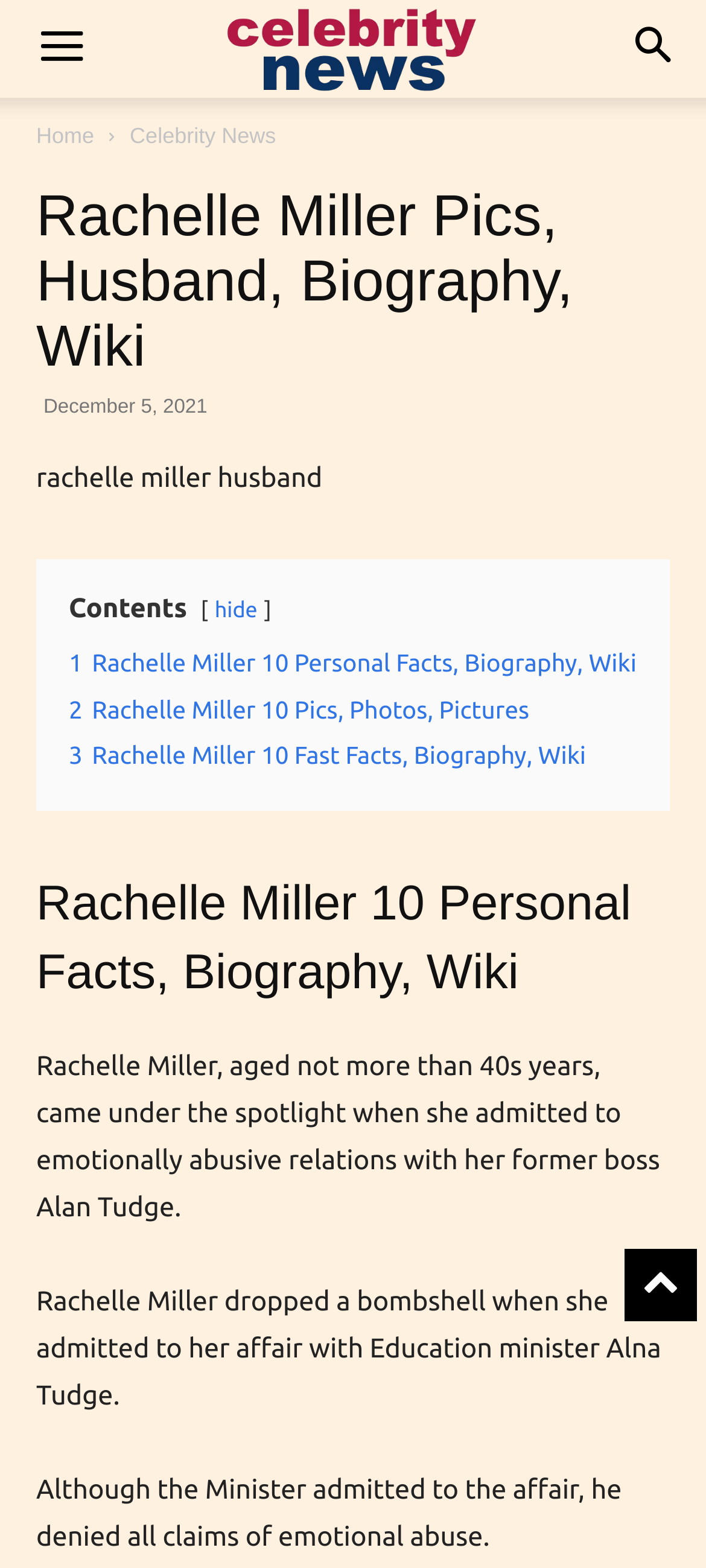What is the date mentioned in the webpage?
Answer the question in a detailed and comprehensive manner.

I found the answer by looking at the time element with the text 'December 5, 2021' which is located below the heading 'Rachelle Miller Pics, Husband, Biography, Wiki'.